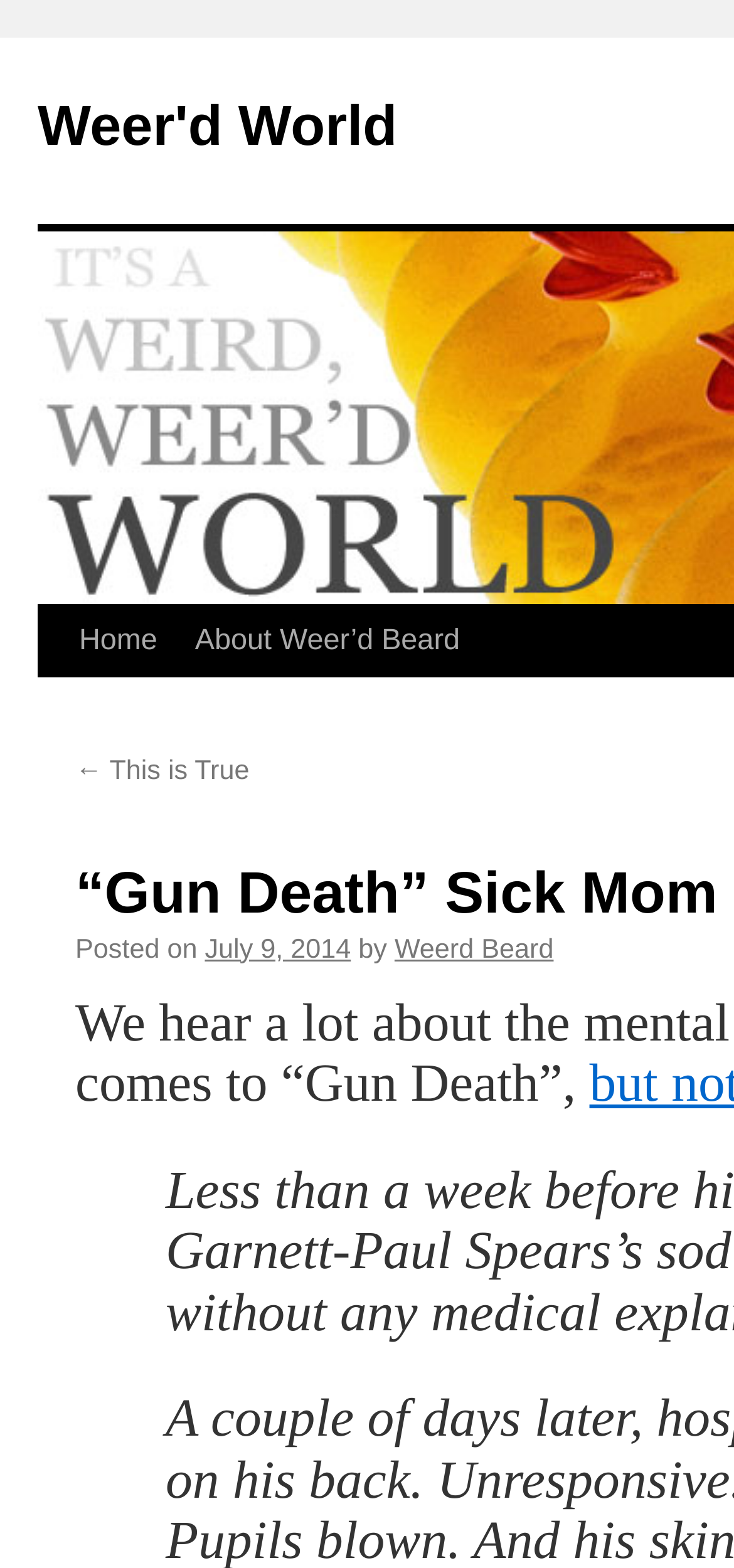Summarize the webpage with intricate details.

The webpage appears to be a blog post titled "“Gun Death” Sick Mom" on the Weer'd World website. At the top, there is a navigation menu with links to "Home" and "About Weer’d Beard". Below the title, there is a link to skip to the content.

The main content of the webpage is a single blog post, which is dated July 9, 2014, and written by Weerd Beard. The post is preceded by a link to a previous article titled "← This is True". The post's metadata, including the date and author, is displayed above the content.

There are no images on the page. The layout is simple, with a focus on the text content. The navigation menu and post metadata are positioned at the top, with the main content below.